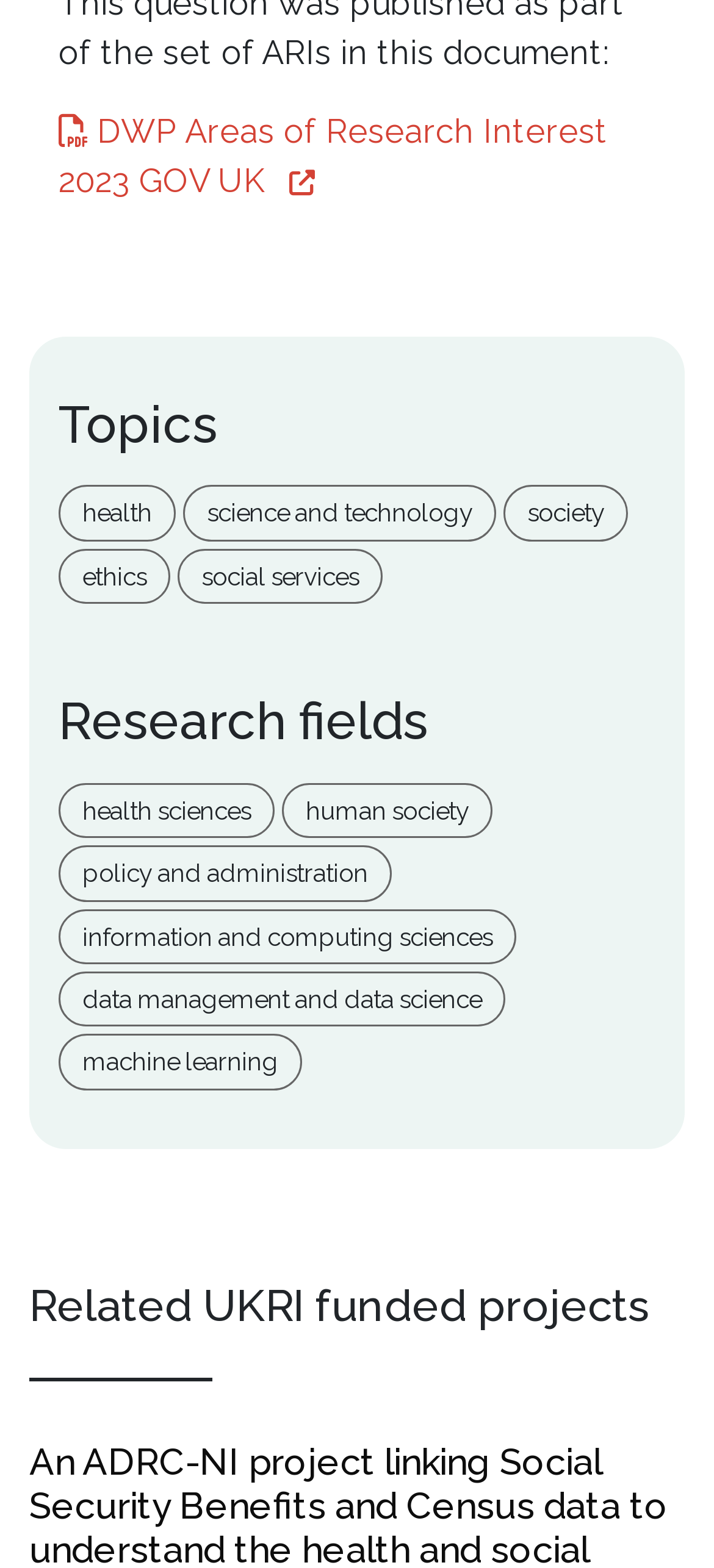Find the bounding box coordinates of the clickable region needed to perform the following instruction: "Learn about ethics research". The coordinates should be provided as four float numbers between 0 and 1, i.e., [left, top, right, bottom].

[0.115, 0.358, 0.205, 0.377]